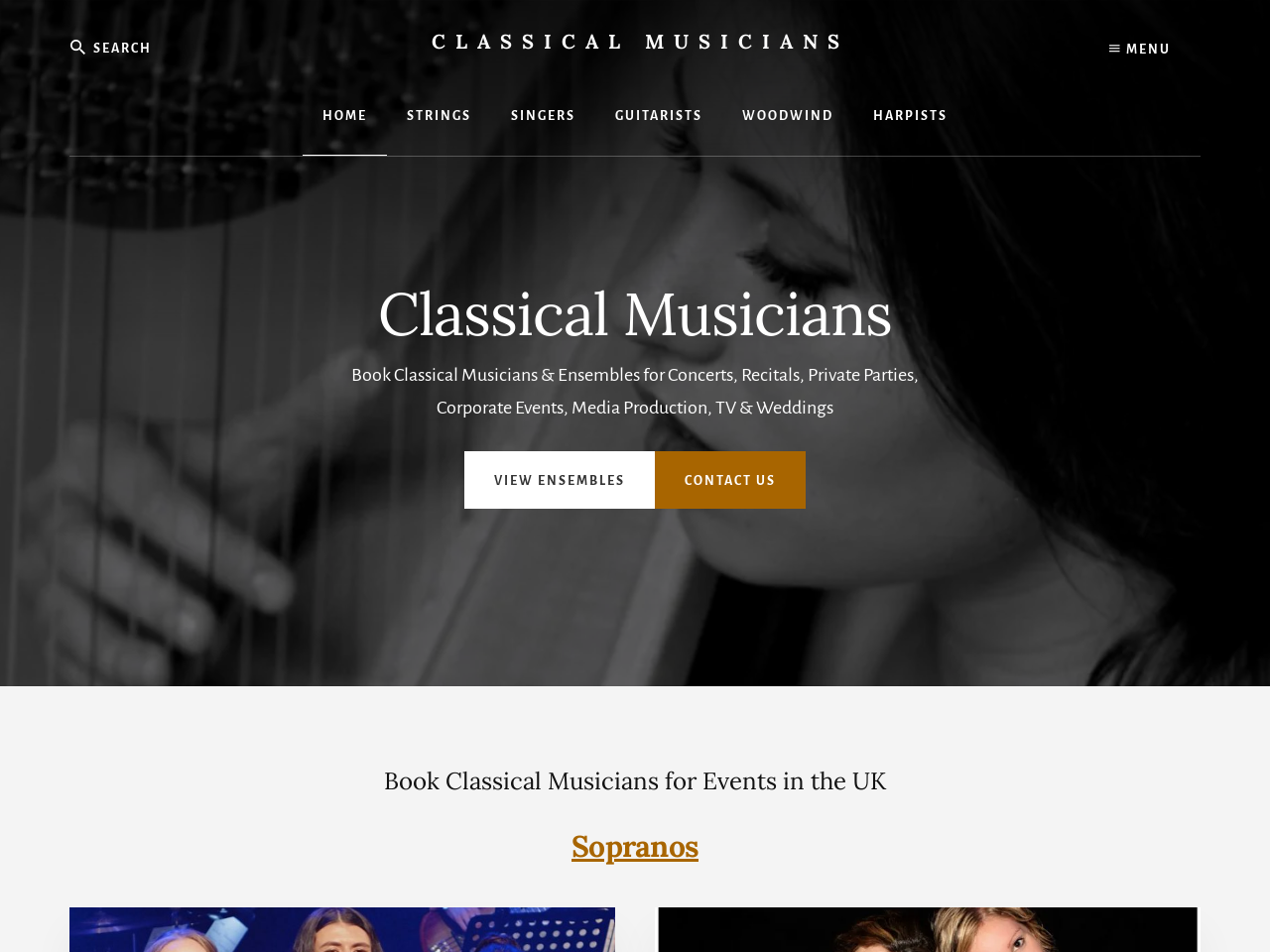What types of musicians can be hired?
Based on the screenshot, answer the question with a single word or phrase.

Strings, singers, guitarists, woodwind, harpists